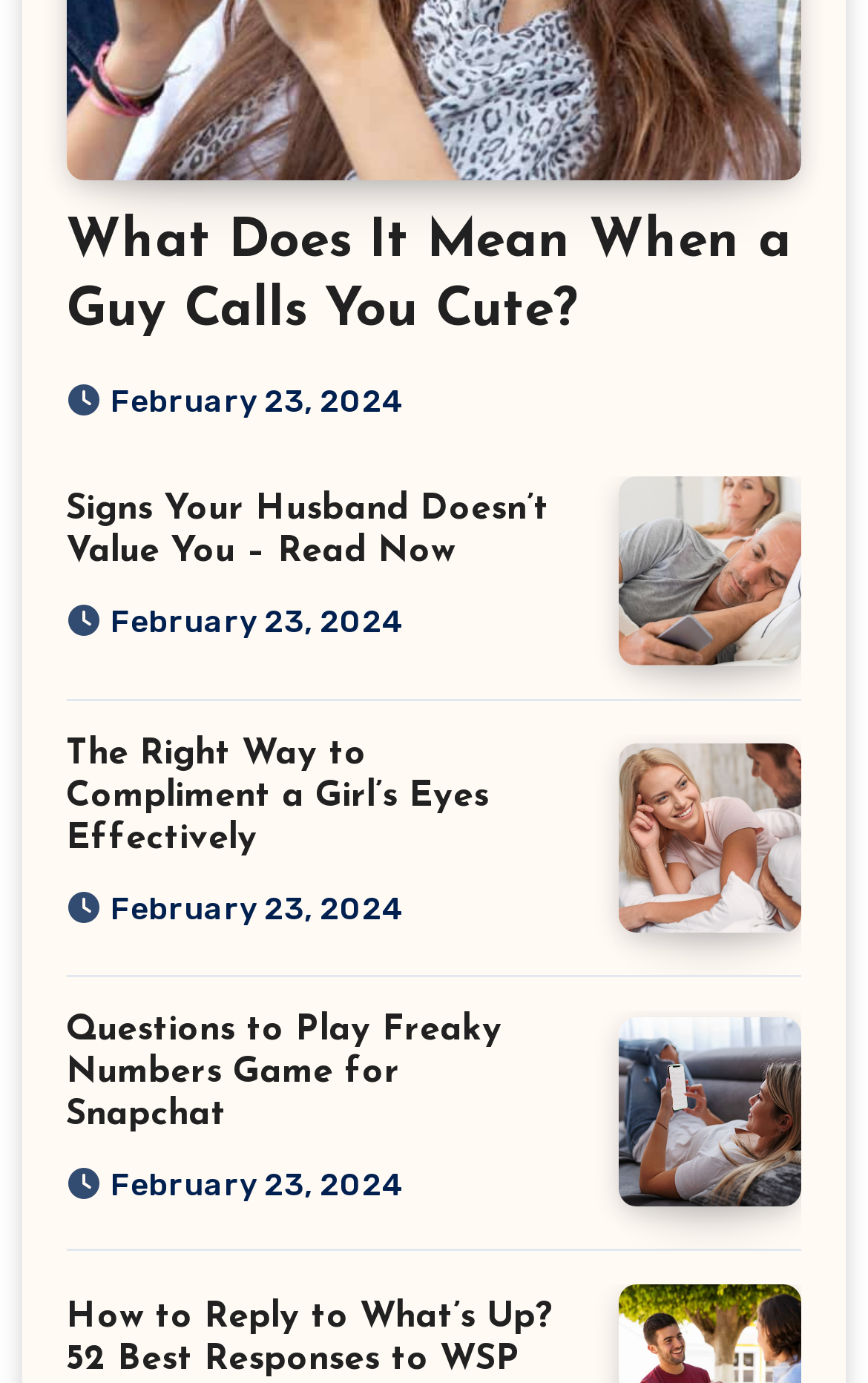Please reply to the following question using a single word or phrase: 
What is the position of the link 'February 23, 2024' relative to the heading 'The Right Way to Compliment a Girl’s Eyes Effectively'?

Below